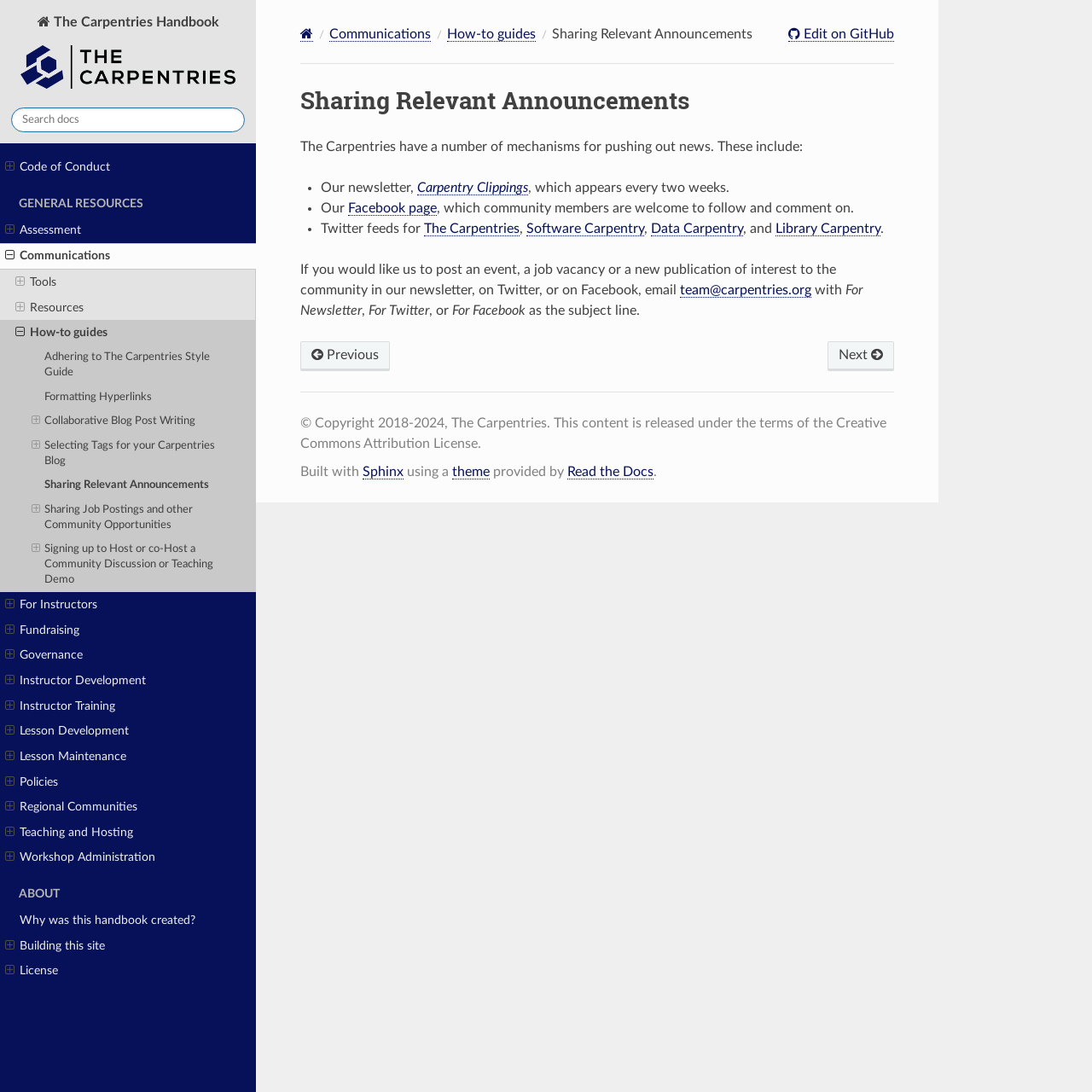Bounding box coordinates are specified in the format (top-left x, top-left y, bottom-right x, bottom-right y). All values are floating point numbers bounded between 0 and 1. Please provide the bounding box coordinate of the region this sentence describes: Carpentry Clippings

[0.382, 0.166, 0.483, 0.179]